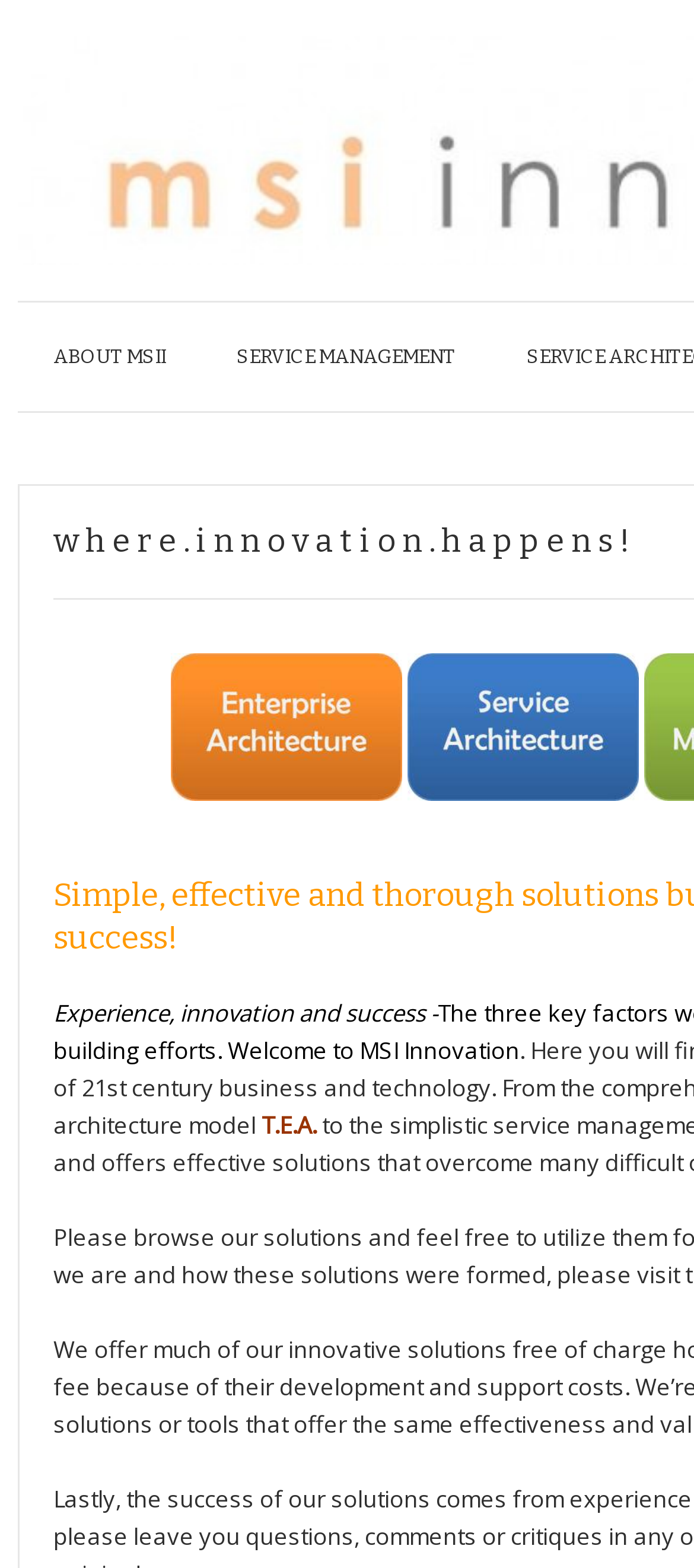What is the tone of the webpage?
Answer the question with a single word or phrase derived from the image.

Professional